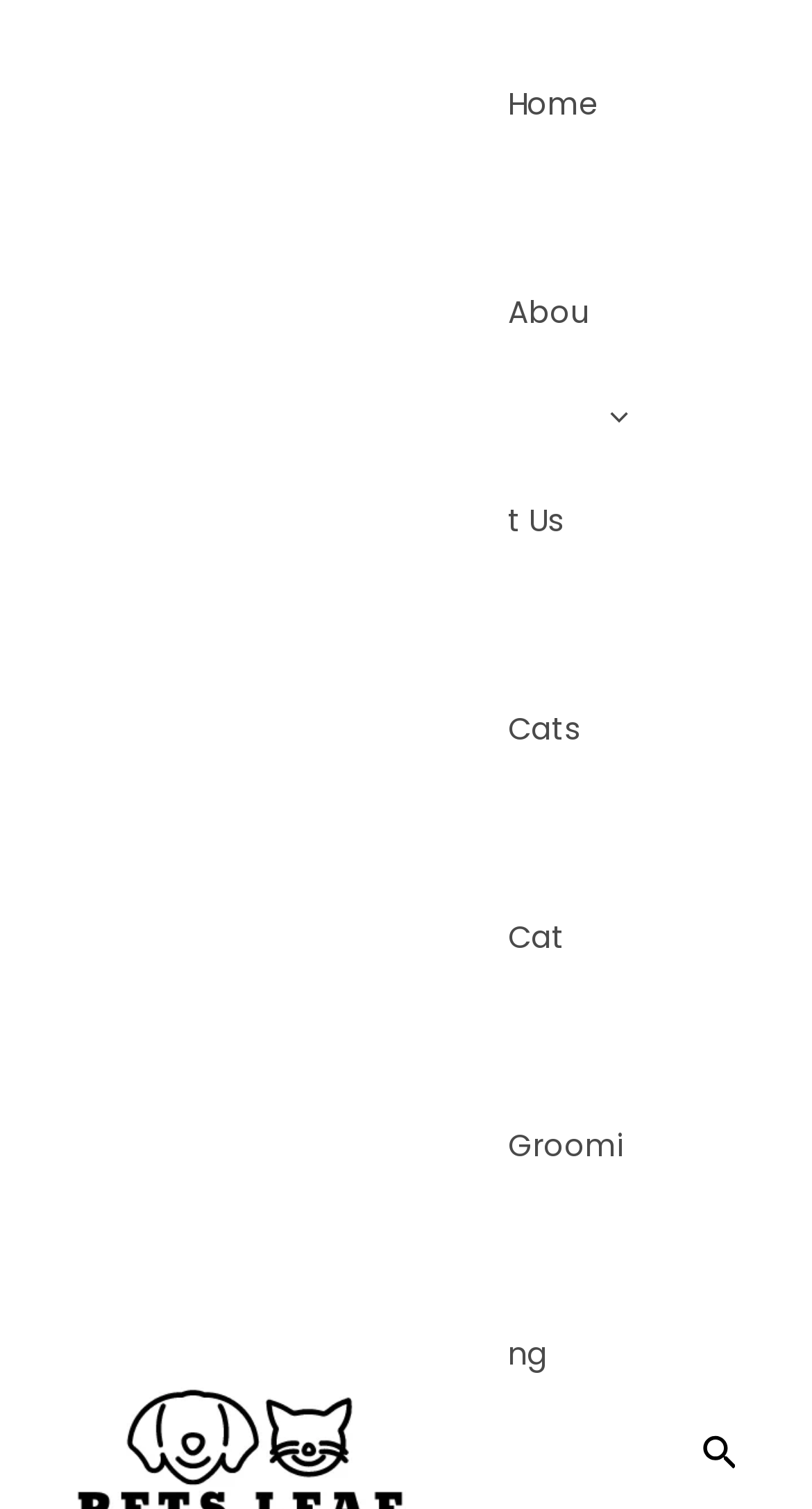Determine the bounding box for the described UI element: "Cat Grooming".

[0.589, 0.552, 0.812, 0.966]